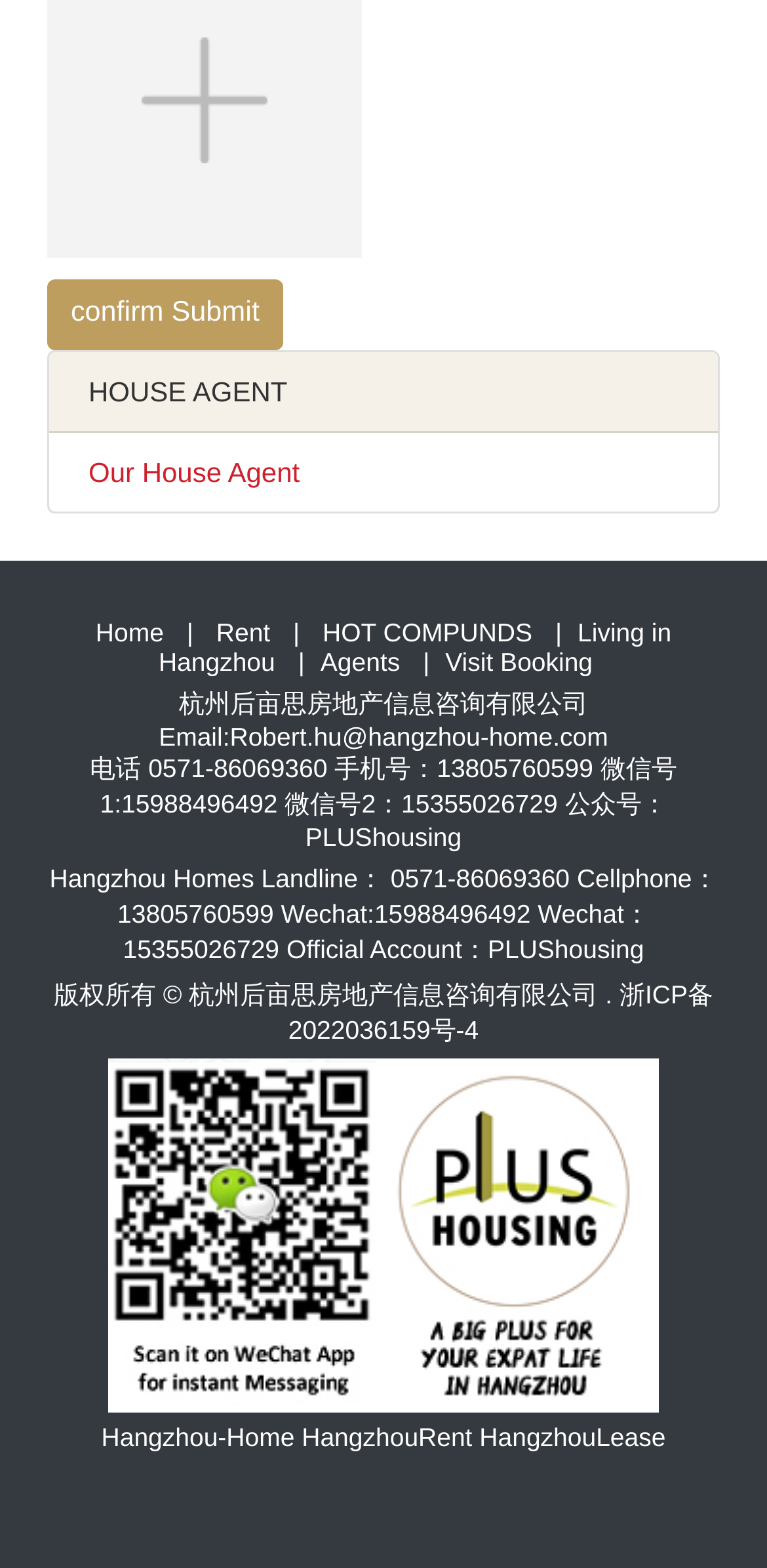Please locate the bounding box coordinates for the element that should be clicked to achieve the following instruction: "Click on 'HOT COMPUNDS'". Ensure the coordinates are given as four float numbers between 0 and 1, i.e., [left, top, right, bottom].

[0.382, 0.393, 0.715, 0.412]